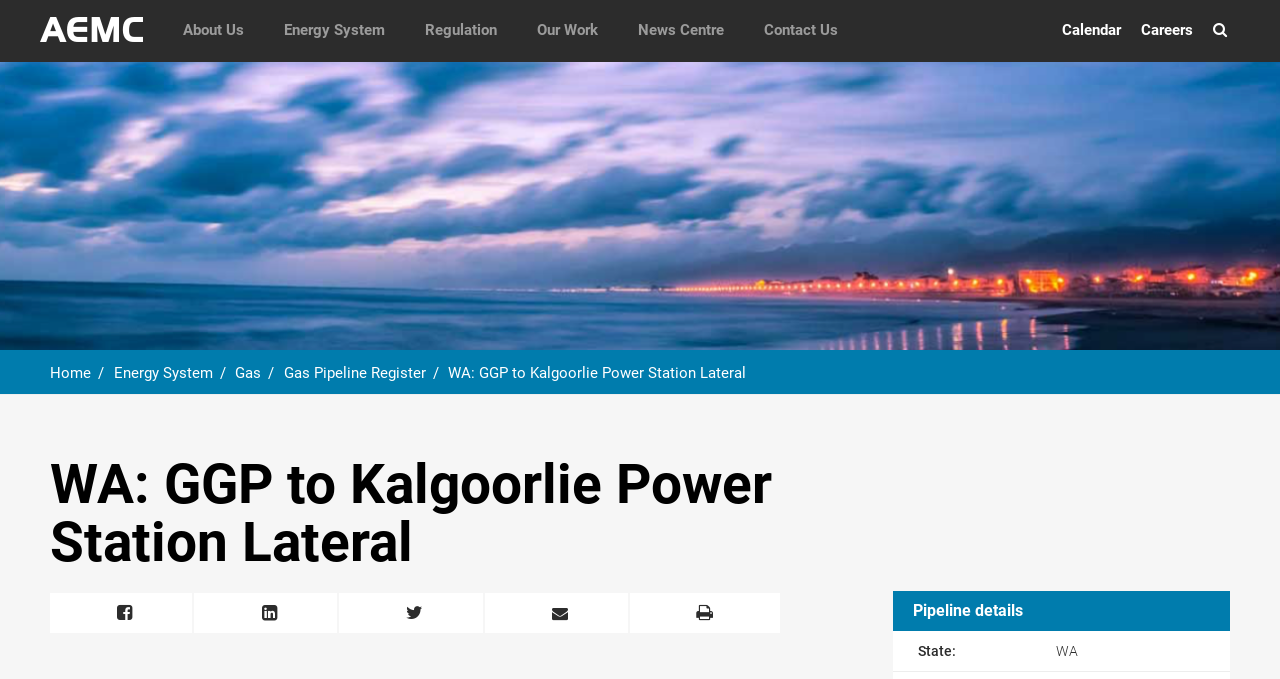Find the bounding box coordinates for the area that should be clicked to accomplish the instruction: "Go to About Us".

[0.127, 0.0, 0.206, 0.088]